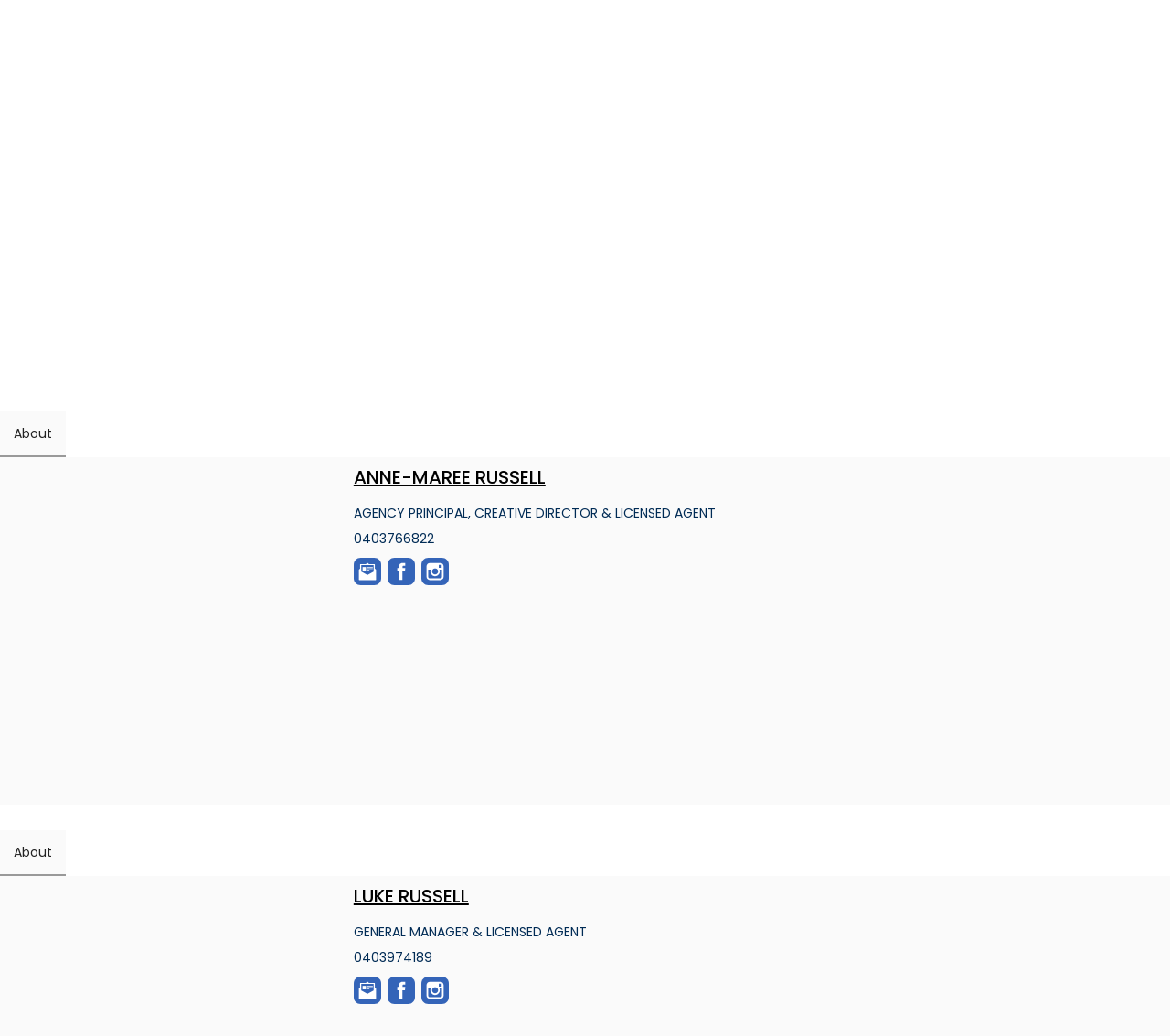Based on the image, provide a detailed response to the question:
What is the common profession of the two people featured on this page?

By analyzing the job titles of Anne-Maree Russell and Luke Russell, I found that they both have 'Licensed Agent' in their job titles, which suggests that this is their common profession.